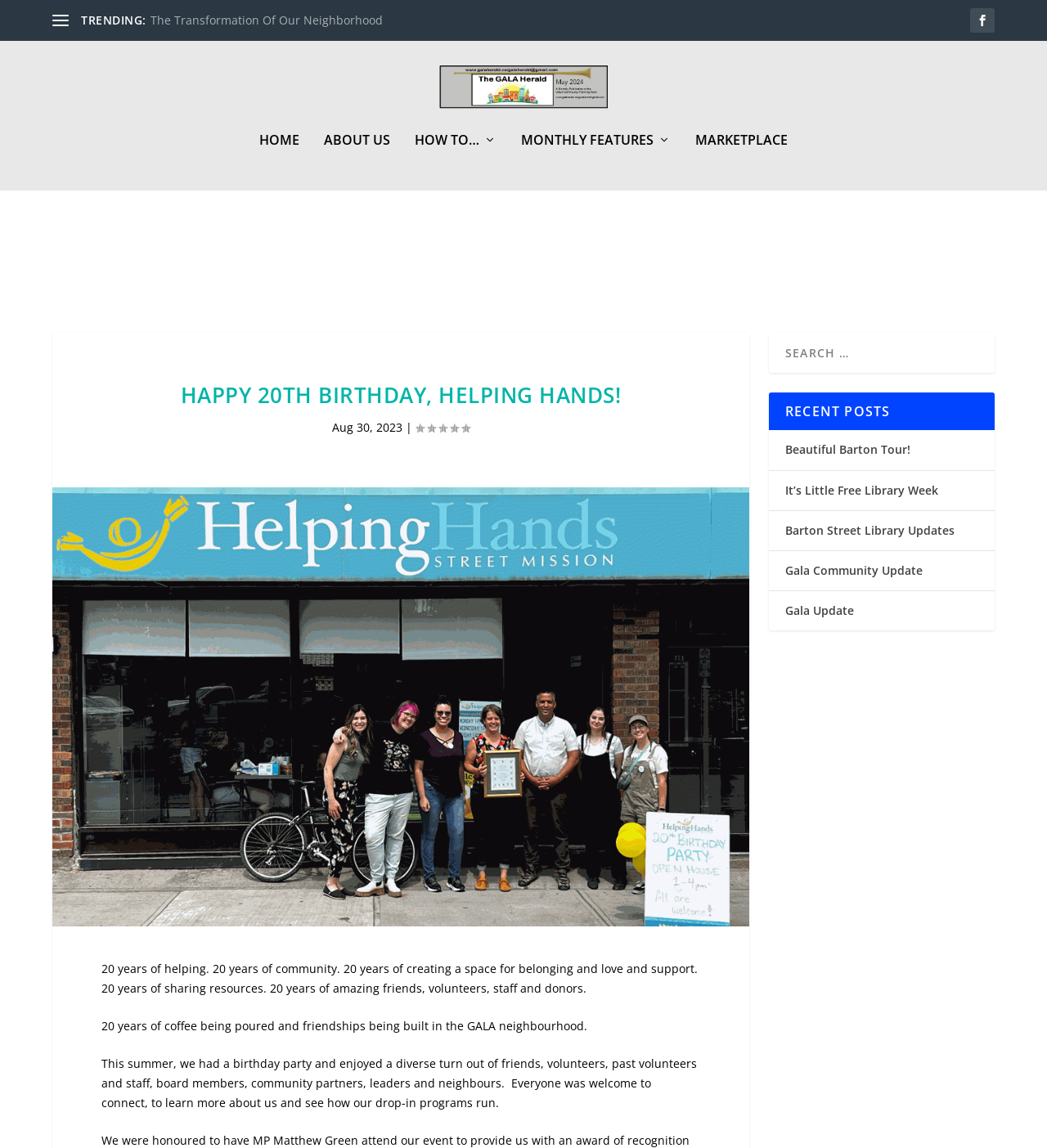What is the title or heading displayed on the webpage?

HAPPY 20TH BIRTHDAY, HELPING HANDS!